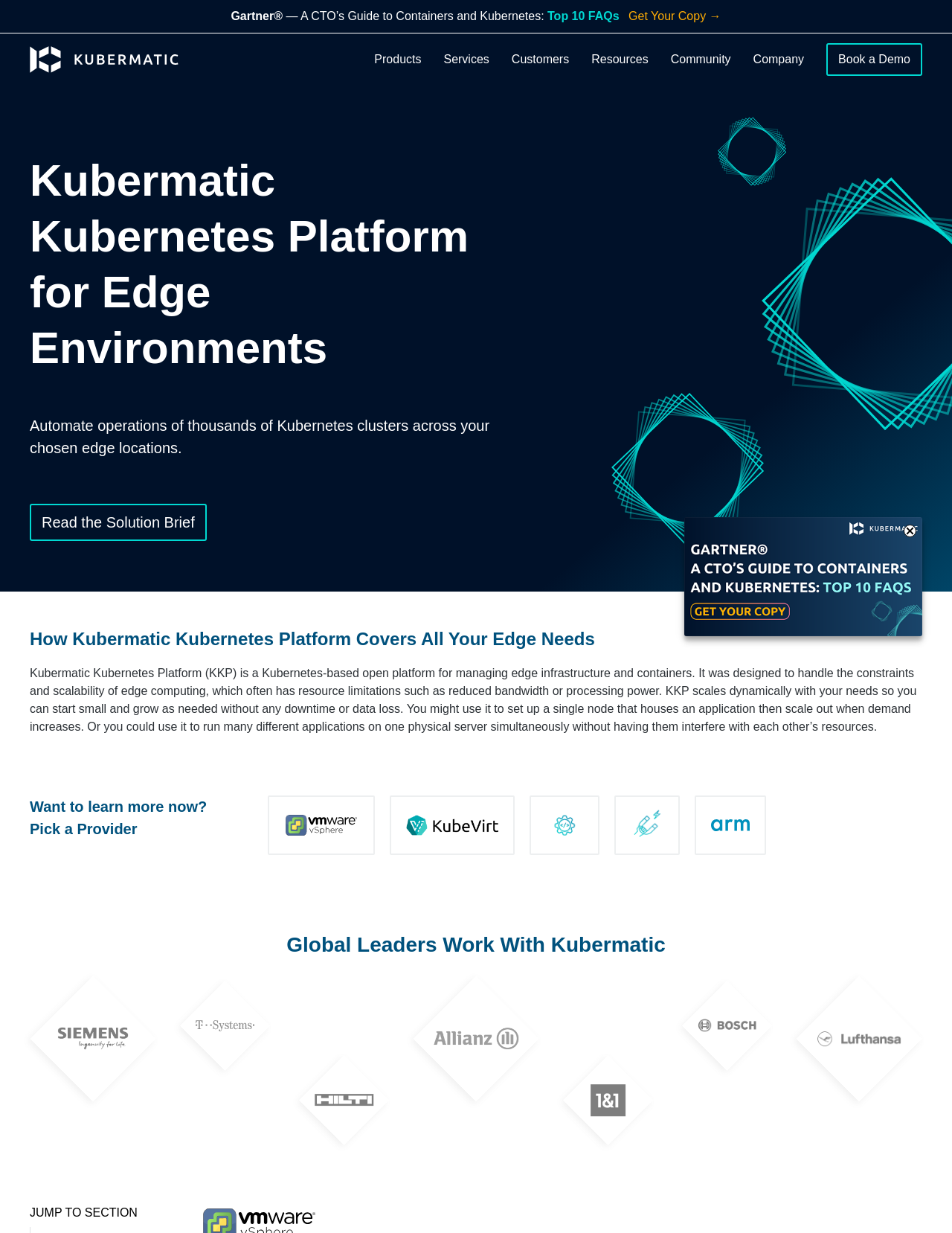Indicate the bounding box coordinates of the element that needs to be clicked to satisfy the following instruction: "Learn more about Kubermatic Kubernetes Platform". The coordinates should be four float numbers between 0 and 1, i.e., [left, top, right, bottom].

[0.073, 0.089, 0.482, 0.116]